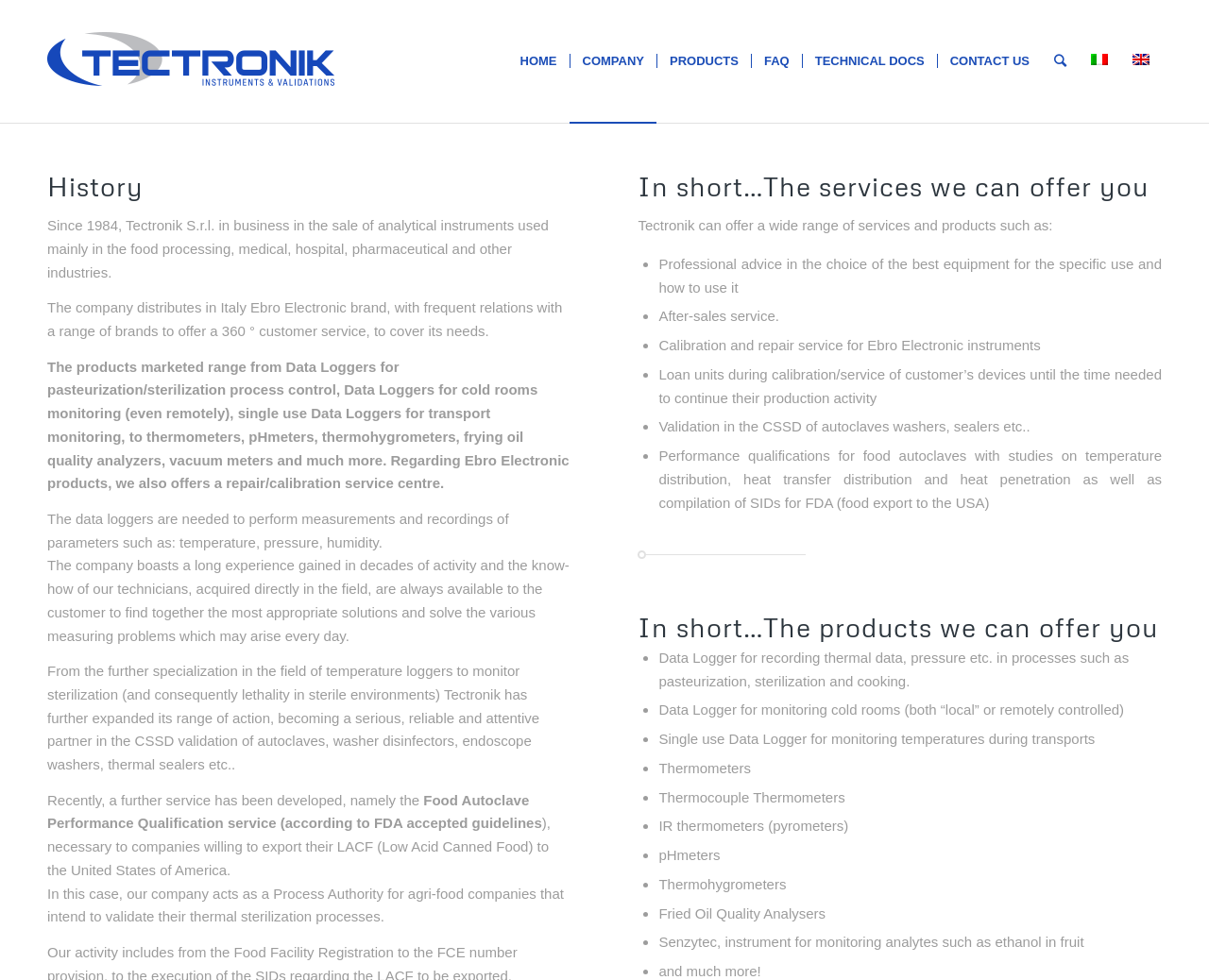Determine the bounding box for the described HTML element: "alt="Tectronik S.r.l."". Ensure the coordinates are four float numbers between 0 and 1 in the format [left, top, right, bottom].

[0.039, 0.0, 0.305, 0.125]